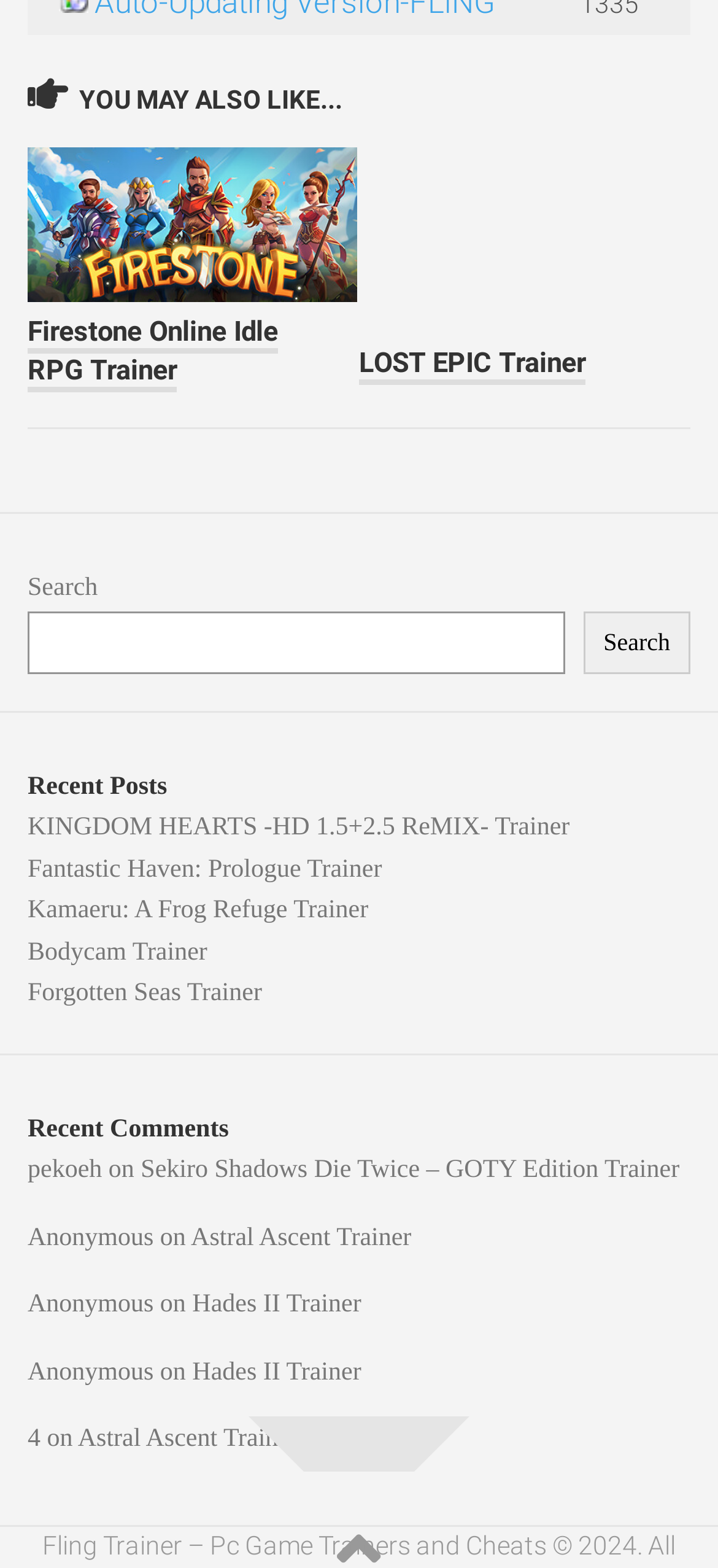Point out the bounding box coordinates of the section to click in order to follow this instruction: "Search for trainers".

[0.038, 0.39, 0.786, 0.429]